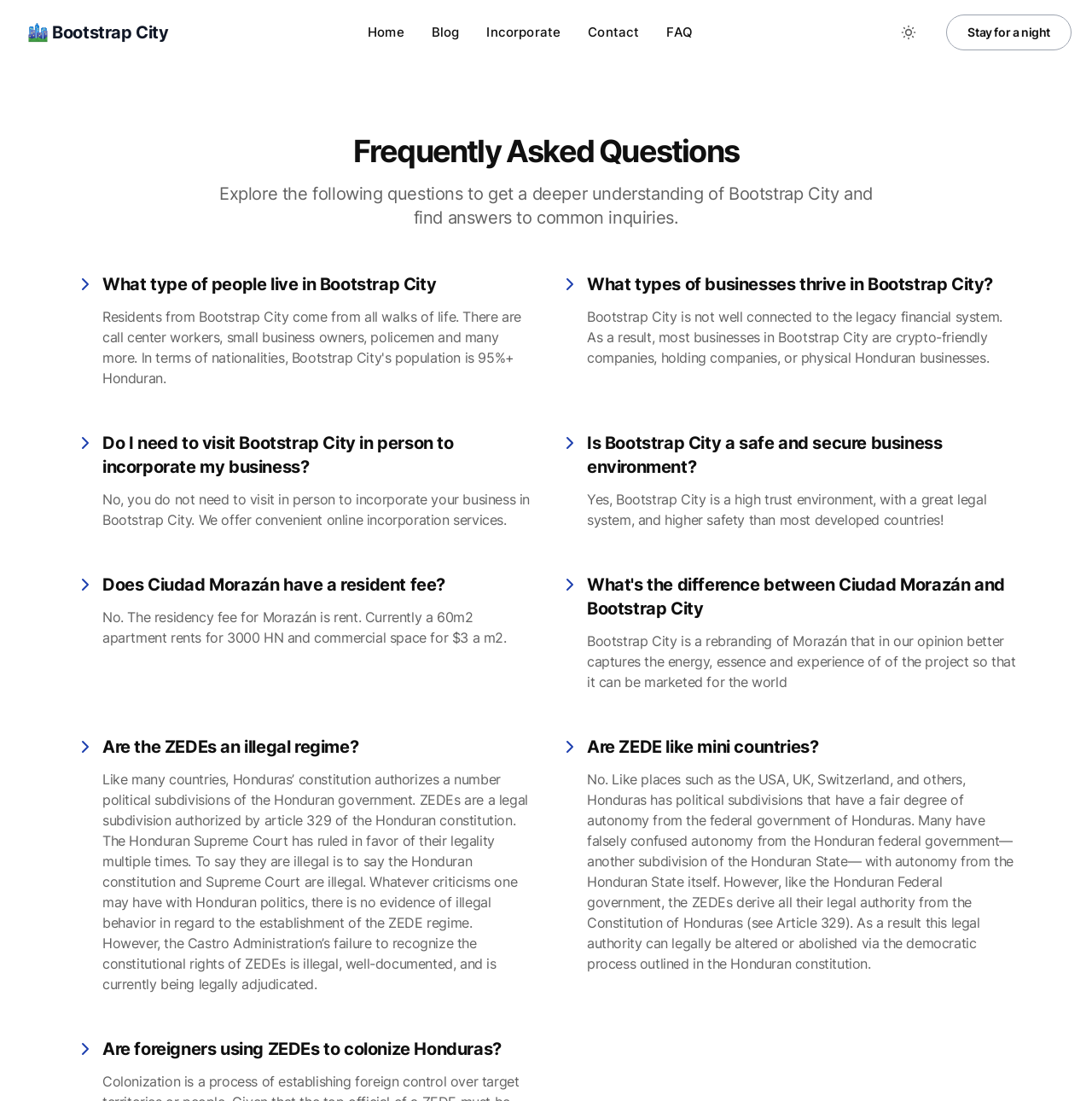Kindly determine the bounding box coordinates for the clickable area to achieve the given instruction: "Click on the 'FAQ' link".

[0.598, 0.009, 0.647, 0.05]